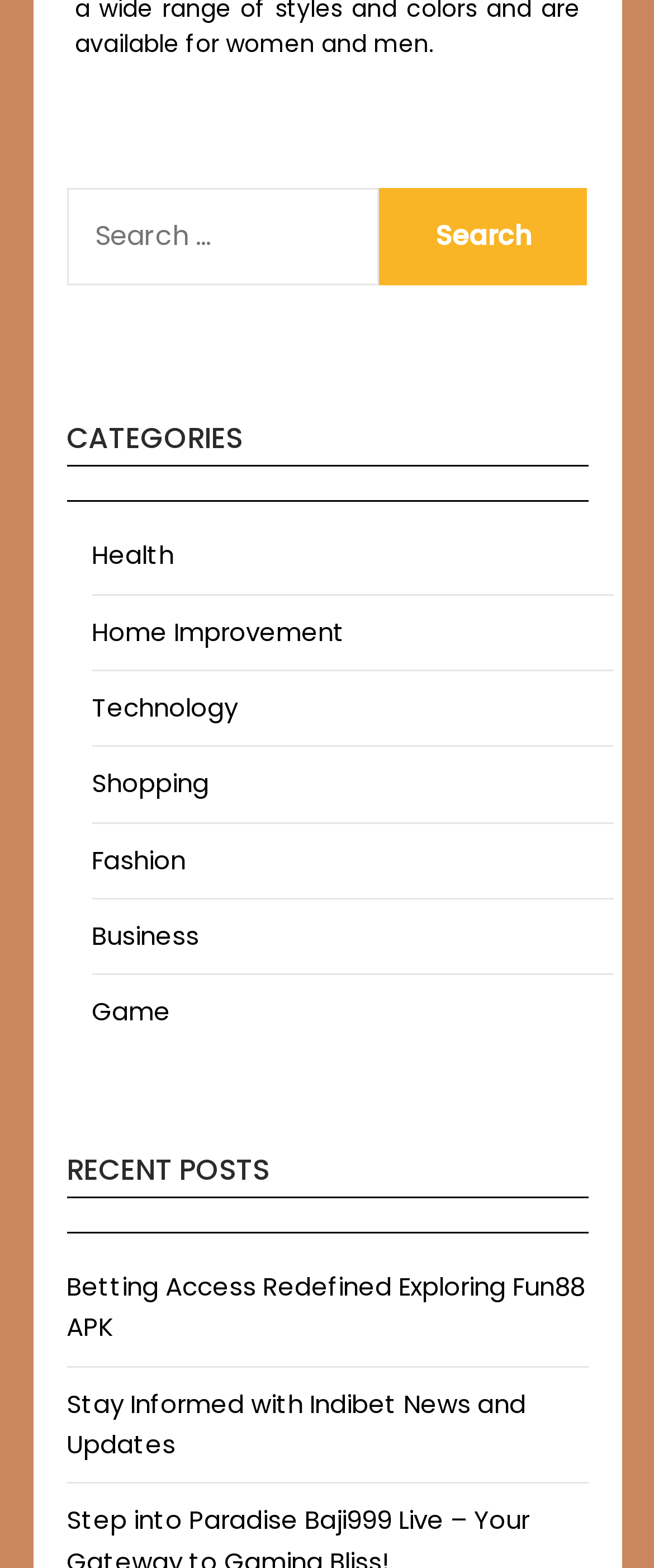Identify the bounding box coordinates of the clickable region to carry out the given instruction: "search for something".

[0.101, 0.12, 0.58, 0.182]